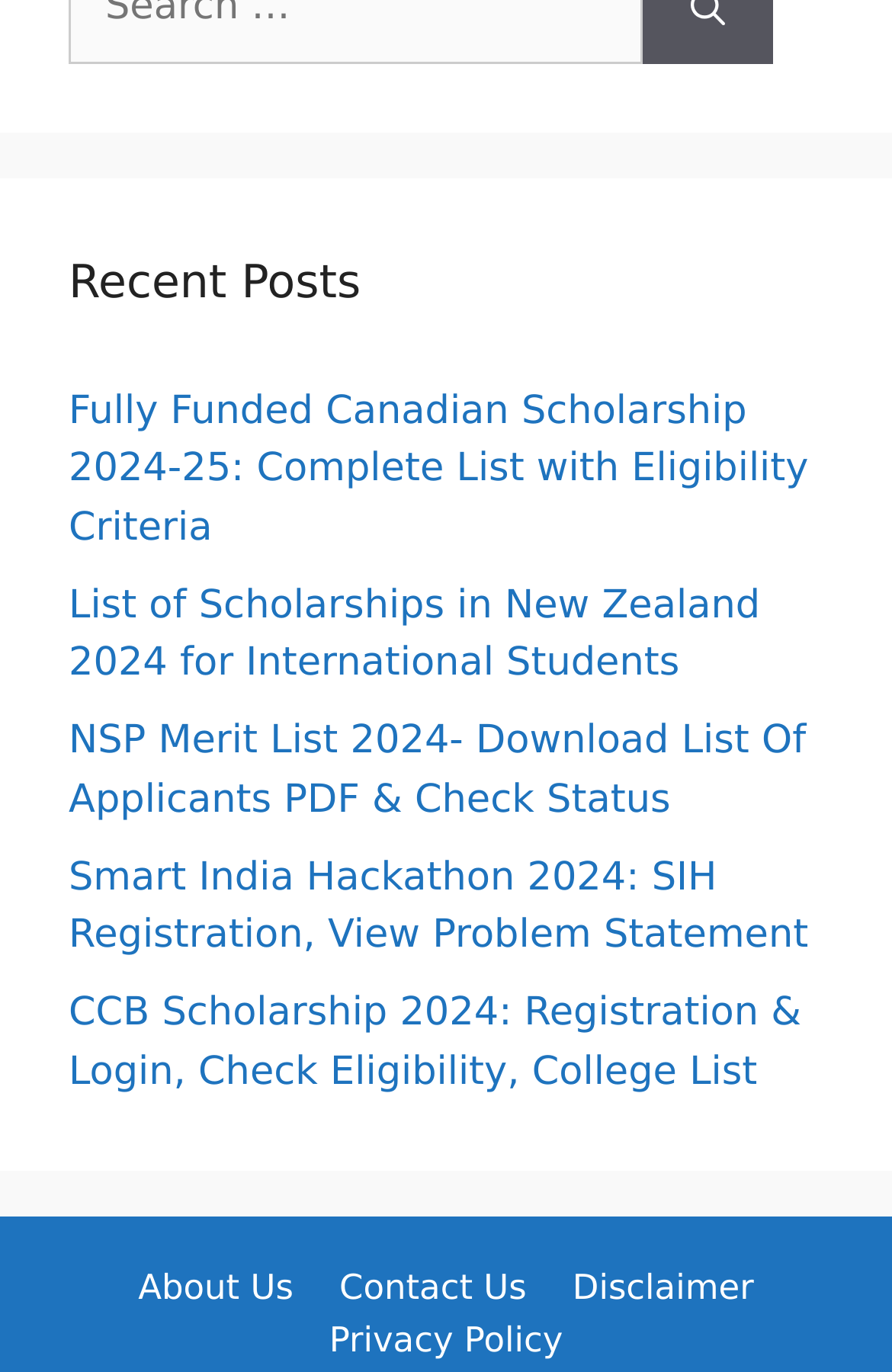What is the link related to guidelines?
Answer with a single word or phrase, using the screenshot for reference.

Guidelines